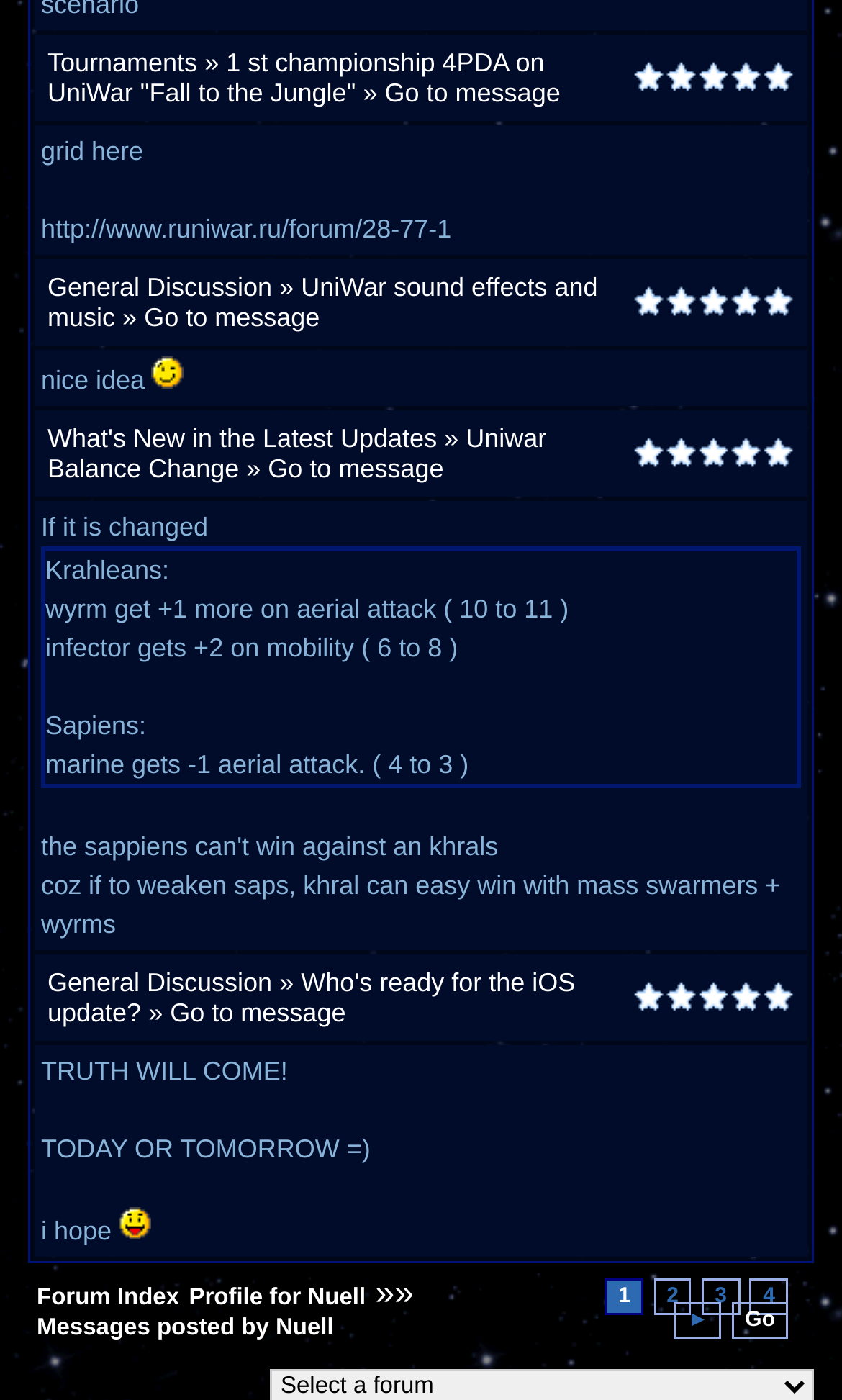Can you show the bounding box coordinates of the region to click on to complete the task described in the instruction: "View UniWar sound effects and music"?

[0.056, 0.194, 0.71, 0.237]